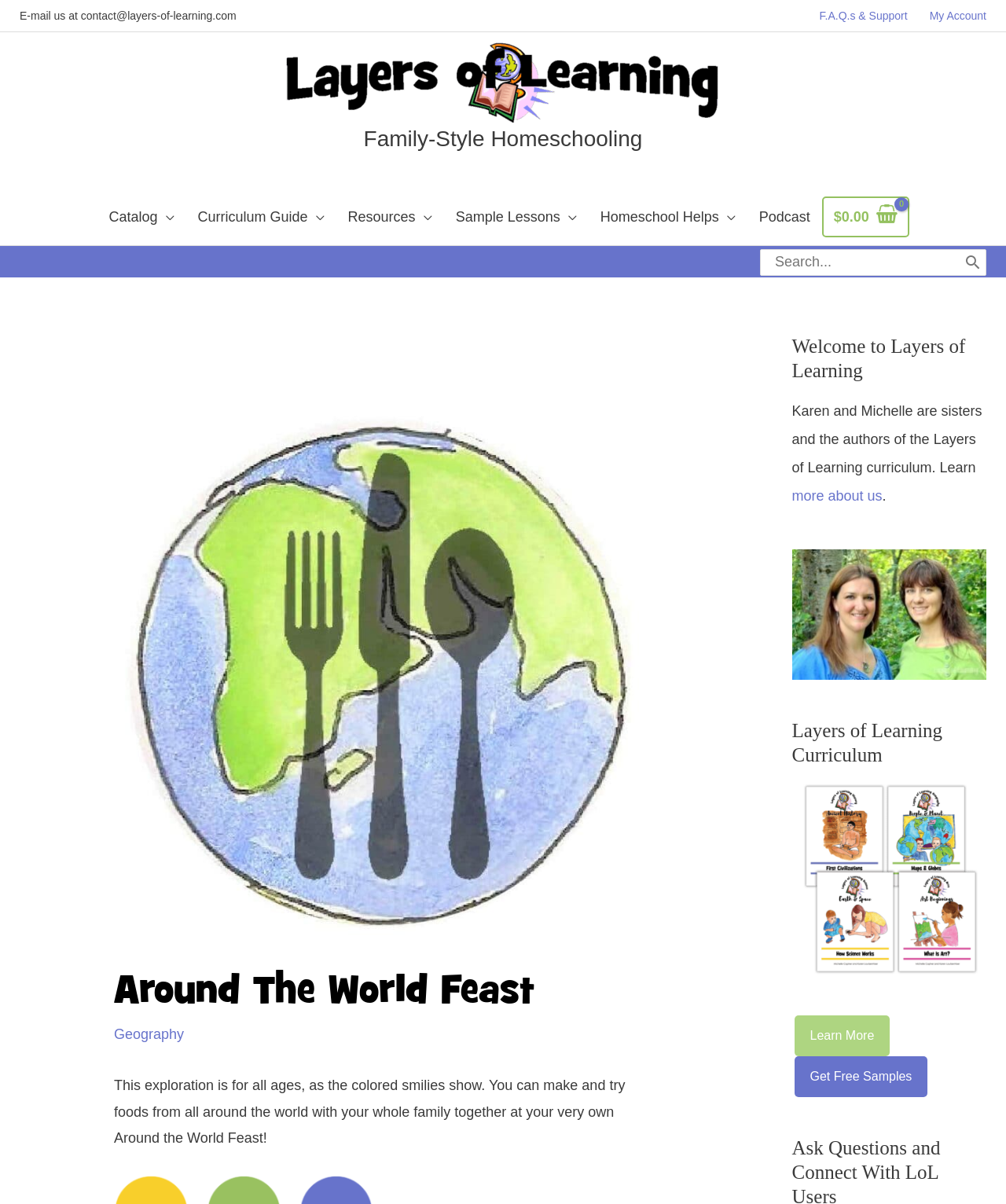Use a single word or phrase to answer the question: What is the name of the curriculum?

Layers of Learning